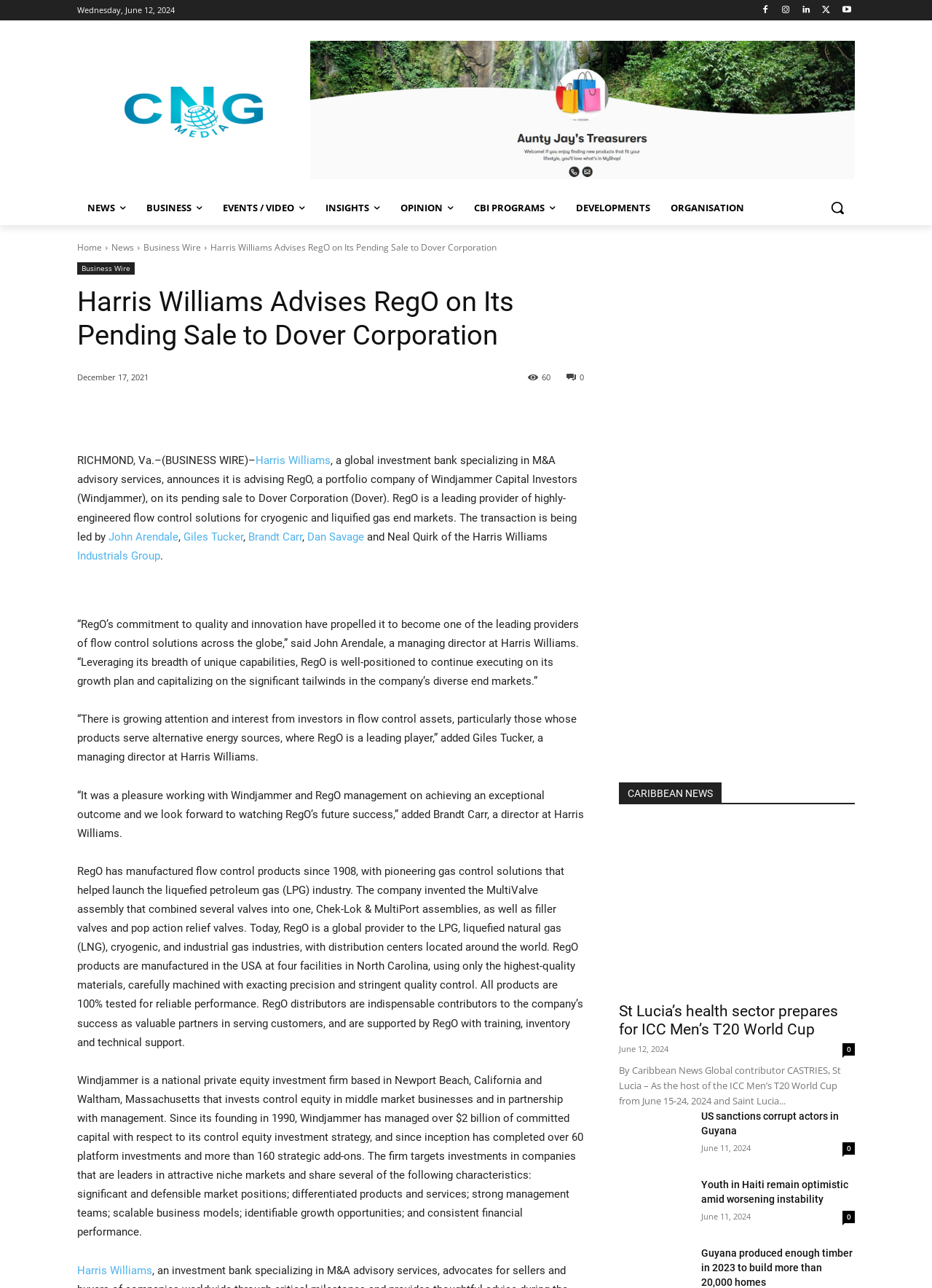Pinpoint the bounding box coordinates of the element to be clicked to execute the instruction: "Read the news about Harris Williams advising RegO on its pending sale".

[0.083, 0.222, 0.627, 0.273]